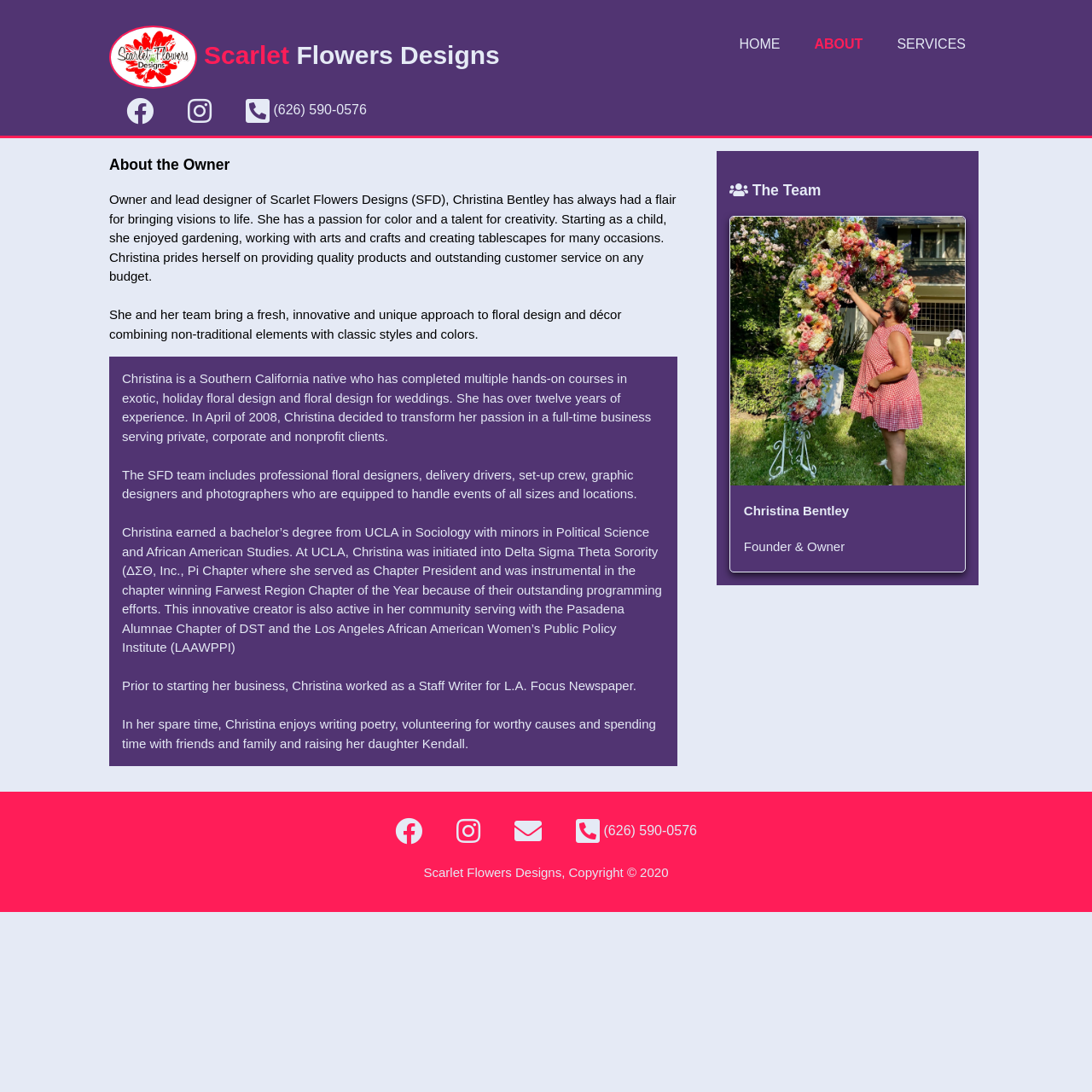Please provide a brief answer to the question using only one word or phrase: 
What is the phone number of Scarlet Flowers Designs?

(626) 590-0576